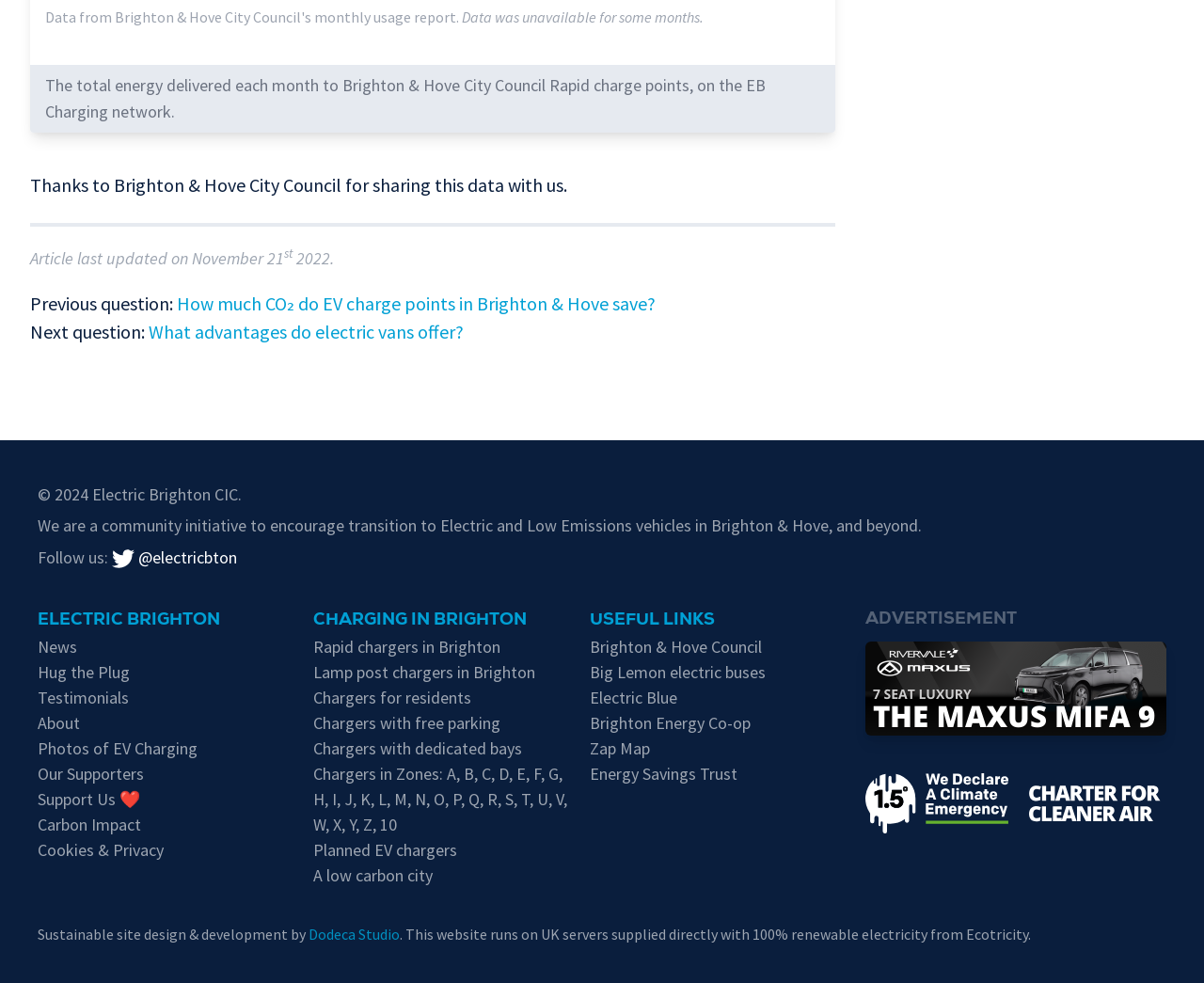What is the topic of the previous question?
Please answer the question with as much detail as possible using the screenshot.

The link with ID 163 points to the previous question, which is about how much CO₂ do EV charge points in Brighton & Hove save.